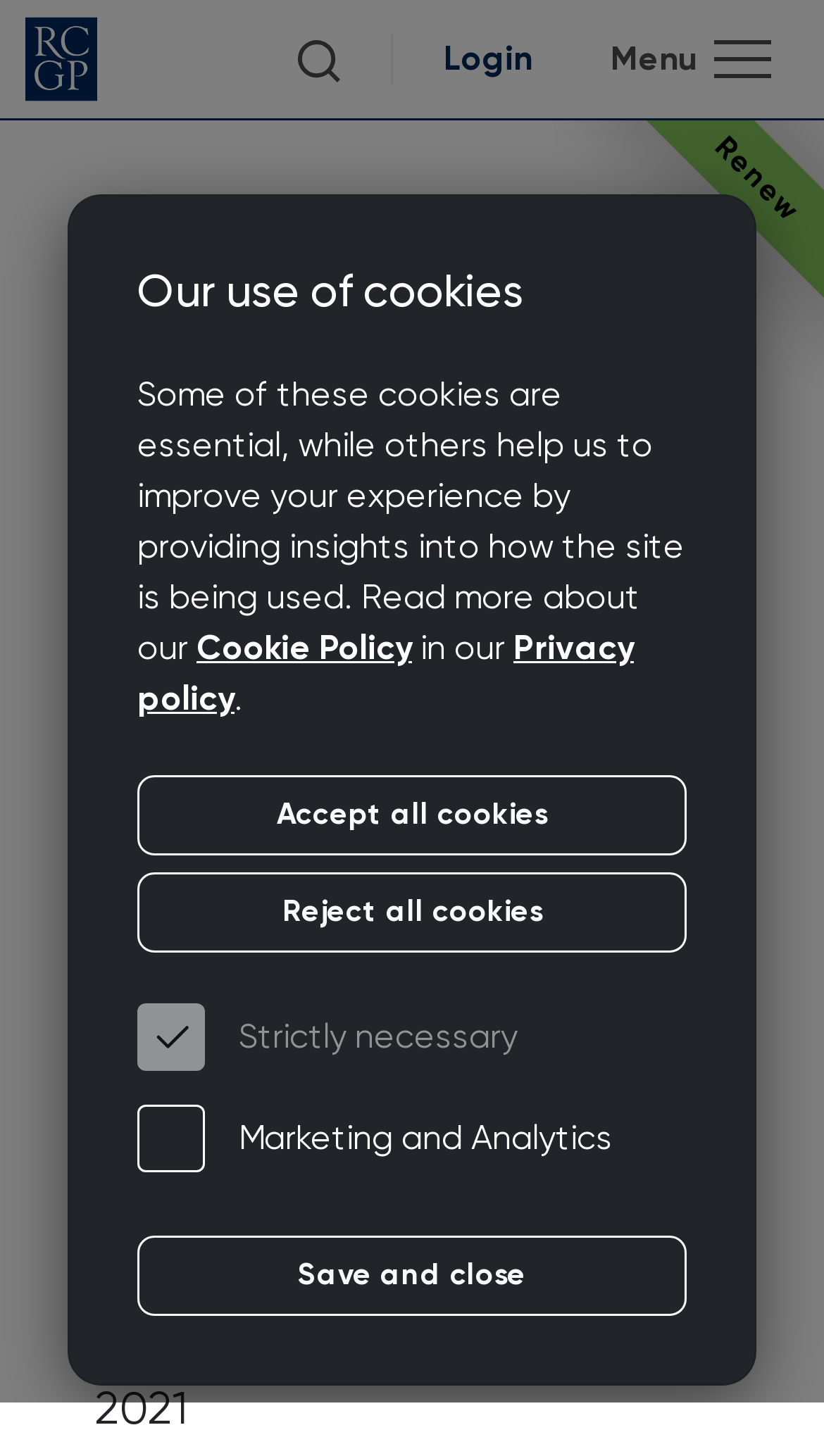Determine the bounding box coordinates for the region that must be clicked to execute the following instruction: "Read 'The Best Women’s Roller Skates'".

None